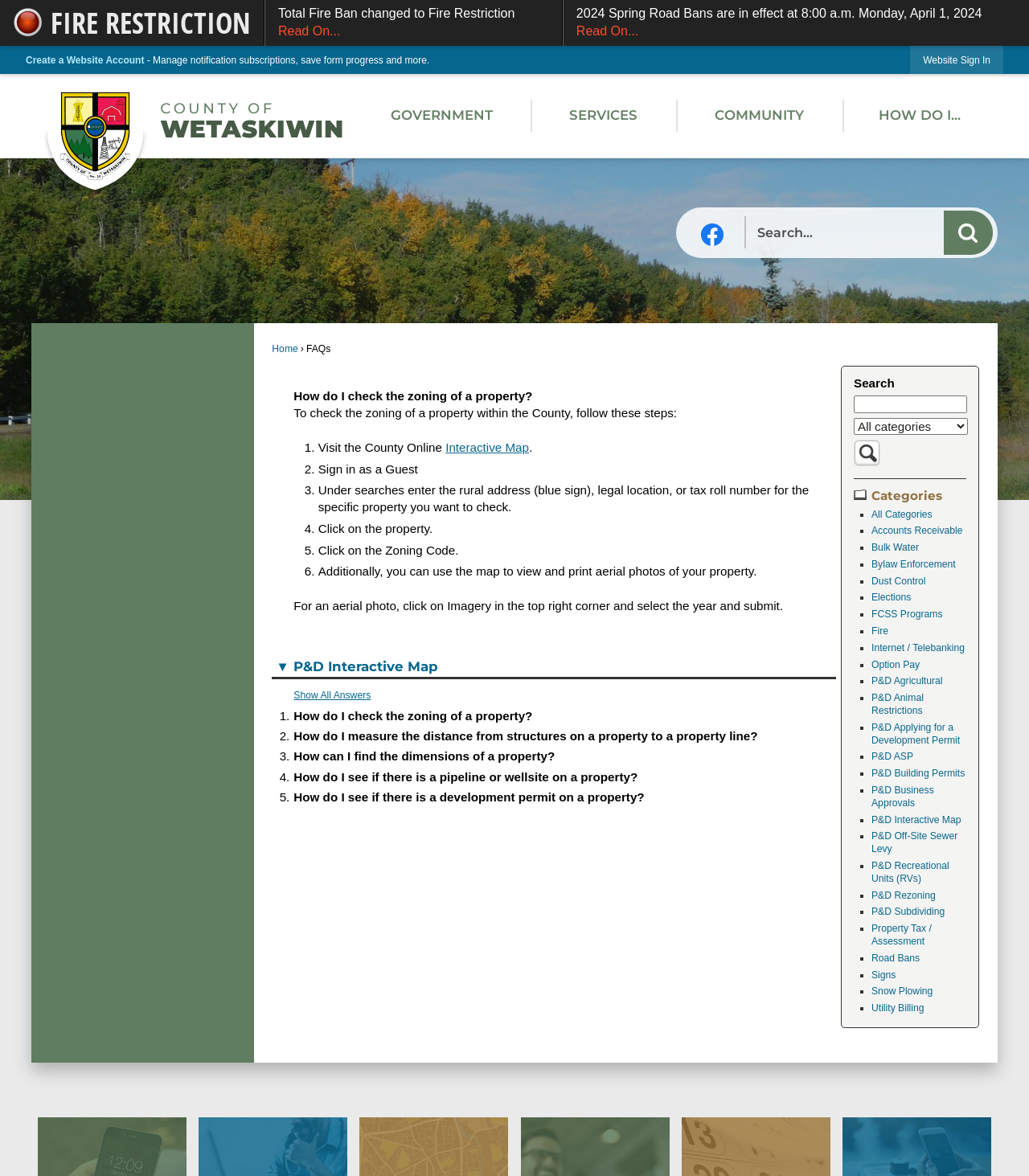Is there a search function on the page?
Provide a fully detailed and comprehensive answer to the question.

I found a search box with a 'Search' button and a placeholder text 'Search terms', which indicates that there is a search function on the page.